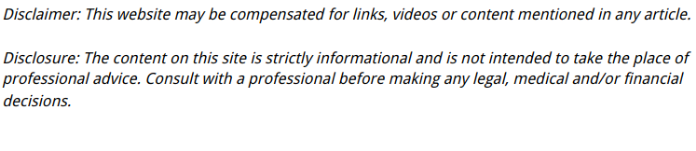Please give a succinct answer using a single word or phrase:
What type of content does the website provide?

Informational content